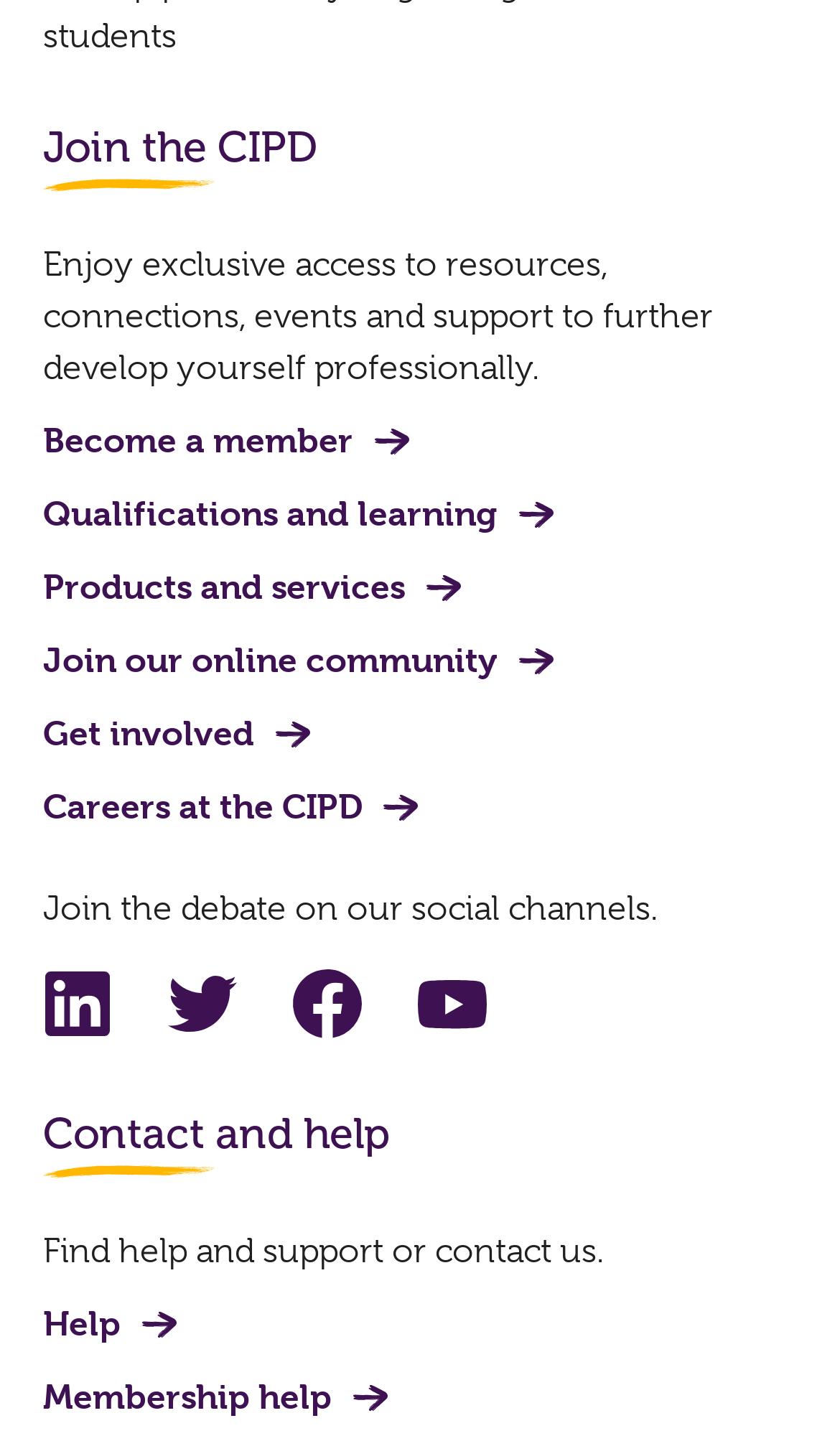Provide a short answer using a single word or phrase for the following question: 
How many social media channels are linked on the webpage?

4